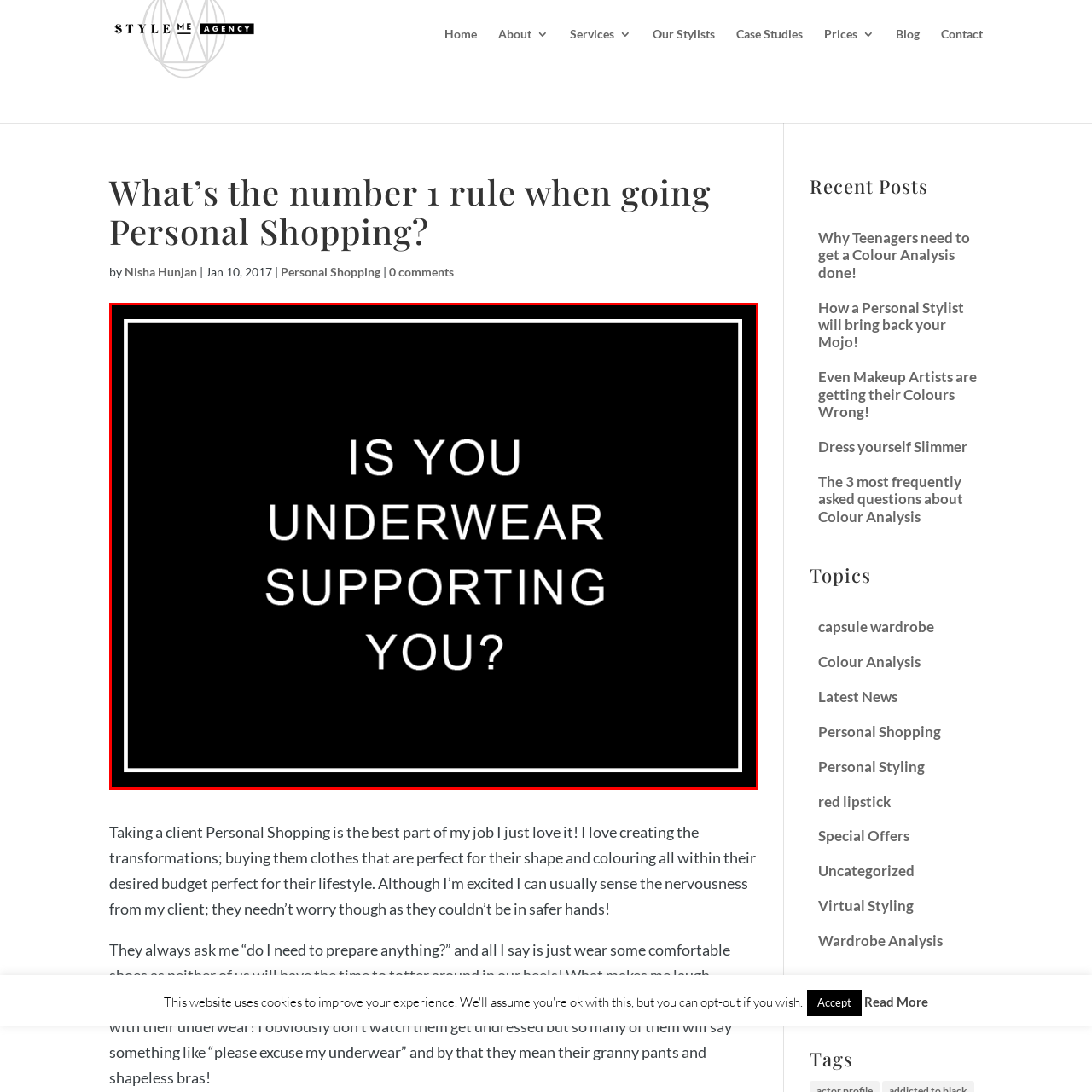Concentrate on the image inside the red frame and provide a detailed response to the subsequent question, utilizing the visual information from the image: 
What is the tone of the message in the image?

The caption suggests that the message is presented in a way that is both humorous and insightful, implying that it is meant to be thought-provoking while also having a lighthearted tone.